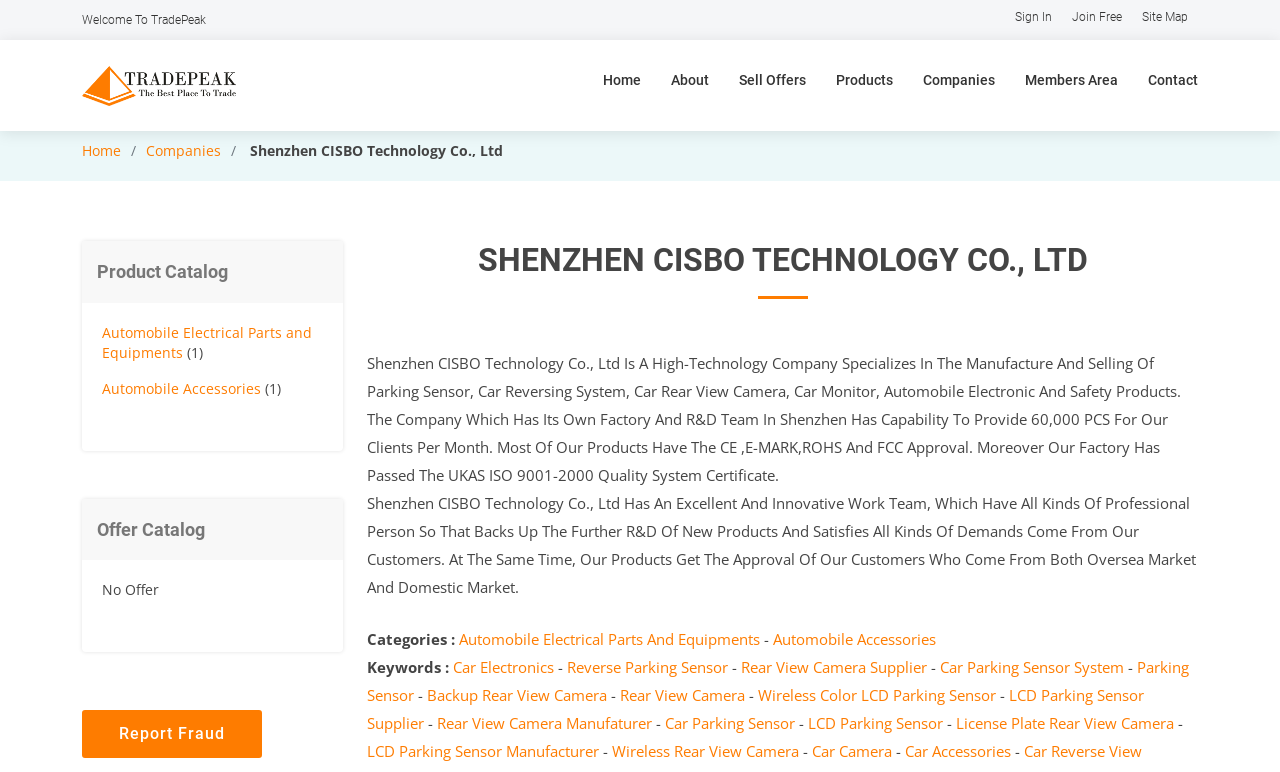Elaborate on the webpage's design and content in a detailed caption.

The webpage is about Shenzhen CISBO Technology Co., Ltd, a high-technology company specializing in the manufacture and selling of automobile electronic and safety products. 

At the top of the page, there is a welcome message "Welcome To TradePeak" and three links: "Sign In", "Join Free", and "Site Map". Below these links, there is a header section with a logo "Tradepeak" and a navigation menu with links to "Home", "About", "Sell Offers", "Products", "Companies", "Members Area", and "Contact". 

On the left side of the page, there is a section with a heading "Product Catalog" and two links to "Automobile Electrical Parts and Equipments" and "Automobile Accessories". Below this section, there is another section with a heading "Offer Catalog" and a message "No Offer". 

On the right side of the page, there is a section with a heading "SHENZHEN CISBO TECHNOLOGY CO., LTD" and three paragraphs of text describing the company's capabilities, products, and certifications. Below this section, there are links to various categories and keywords related to the company's products, such as "Automobile Electrical Parts And Equipments", "Automobile Accessories", "Car Electronics", "Reverse Parking Sensor", and many others.